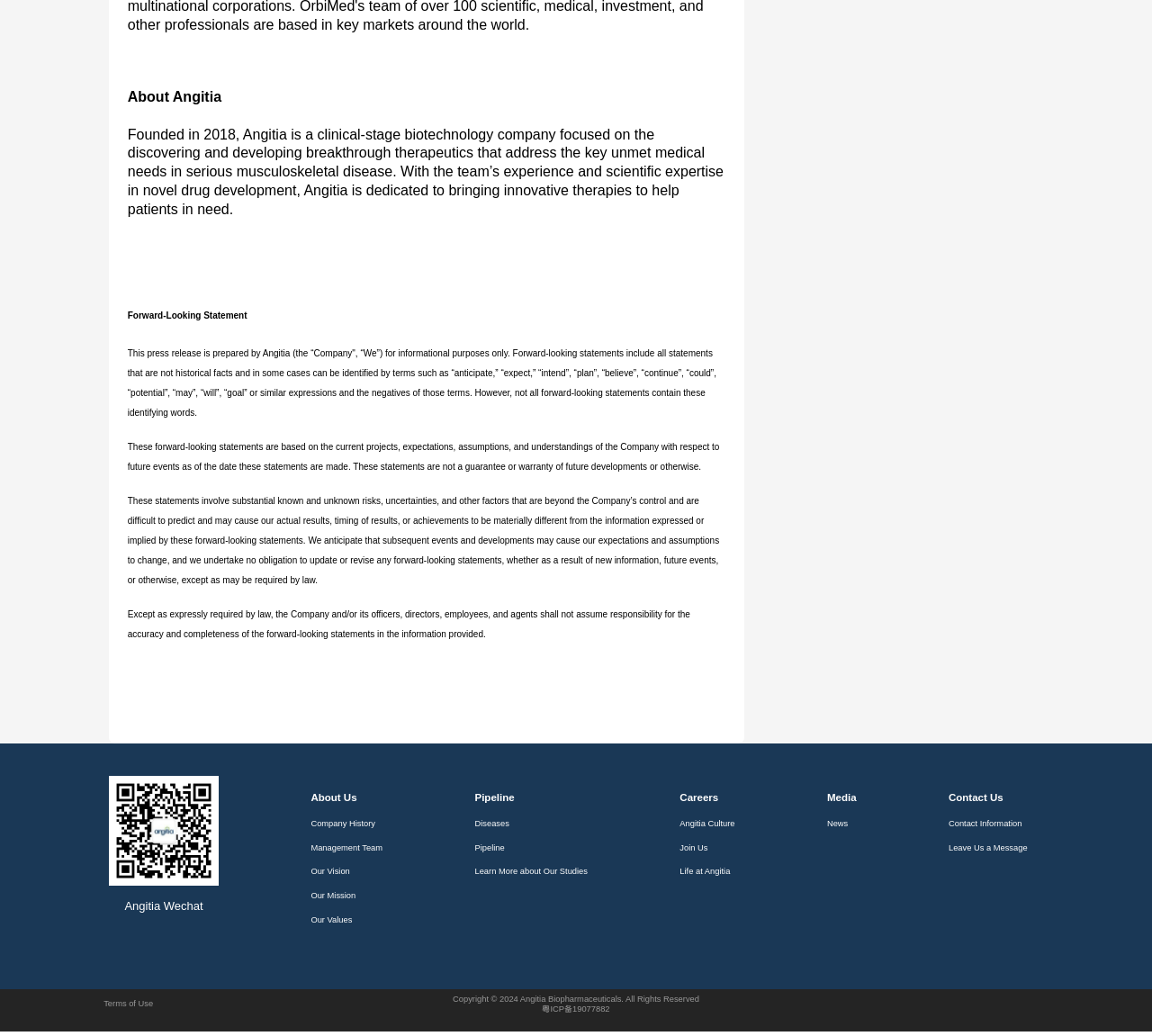Using the element description Life at Angitia, predict the bounding box coordinates for the UI element. Provide the coordinates in (top-left x, top-left y, bottom-right x, bottom-right y) format with values ranging from 0 to 1.

[0.59, 0.833, 0.638, 0.85]